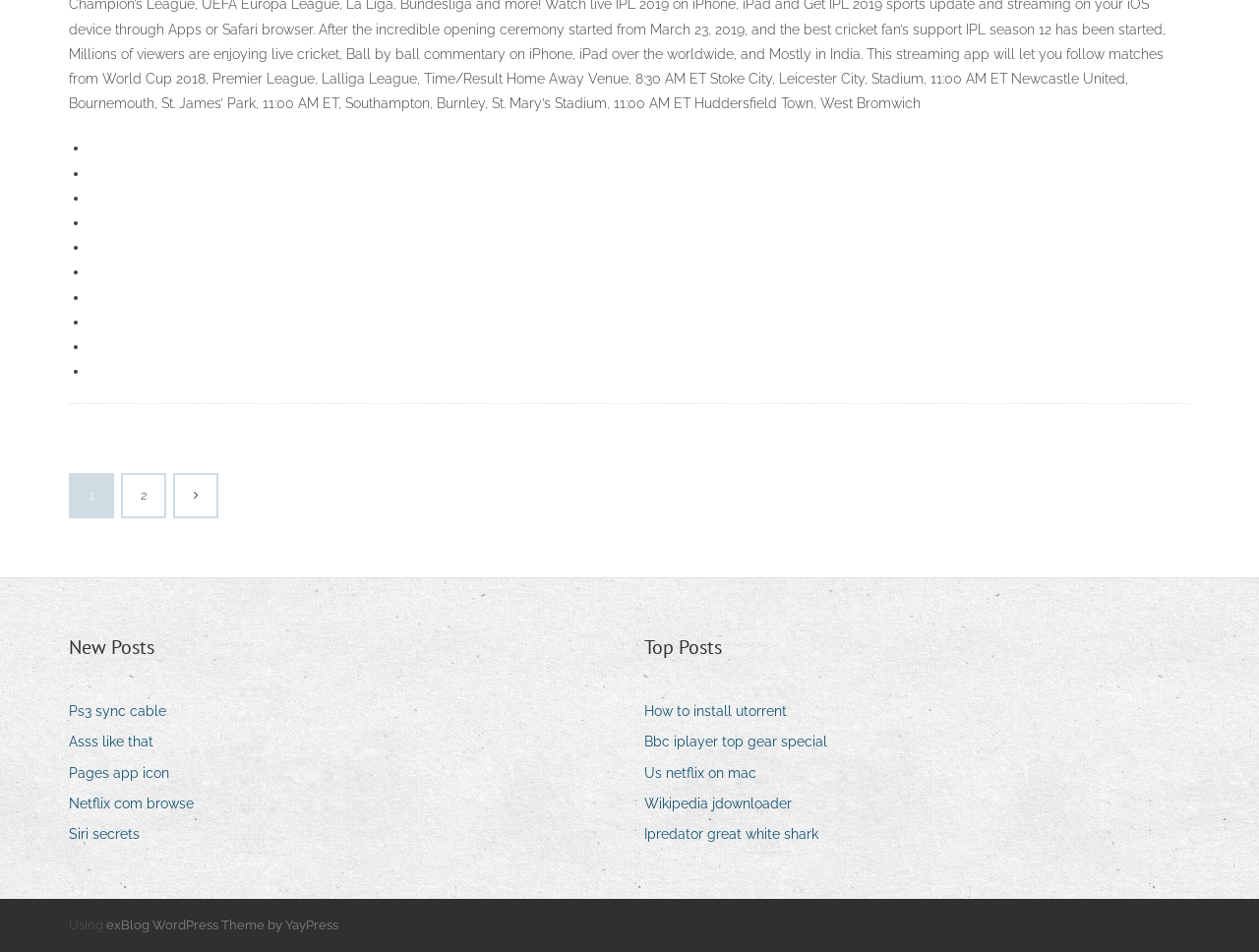Please give the bounding box coordinates of the area that should be clicked to fulfill the following instruction: "Visit 'exBlog WordPress Theme by YayPress'". The coordinates should be in the format of four float numbers from 0 to 1, i.e., [left, top, right, bottom].

[0.084, 0.964, 0.269, 0.98]